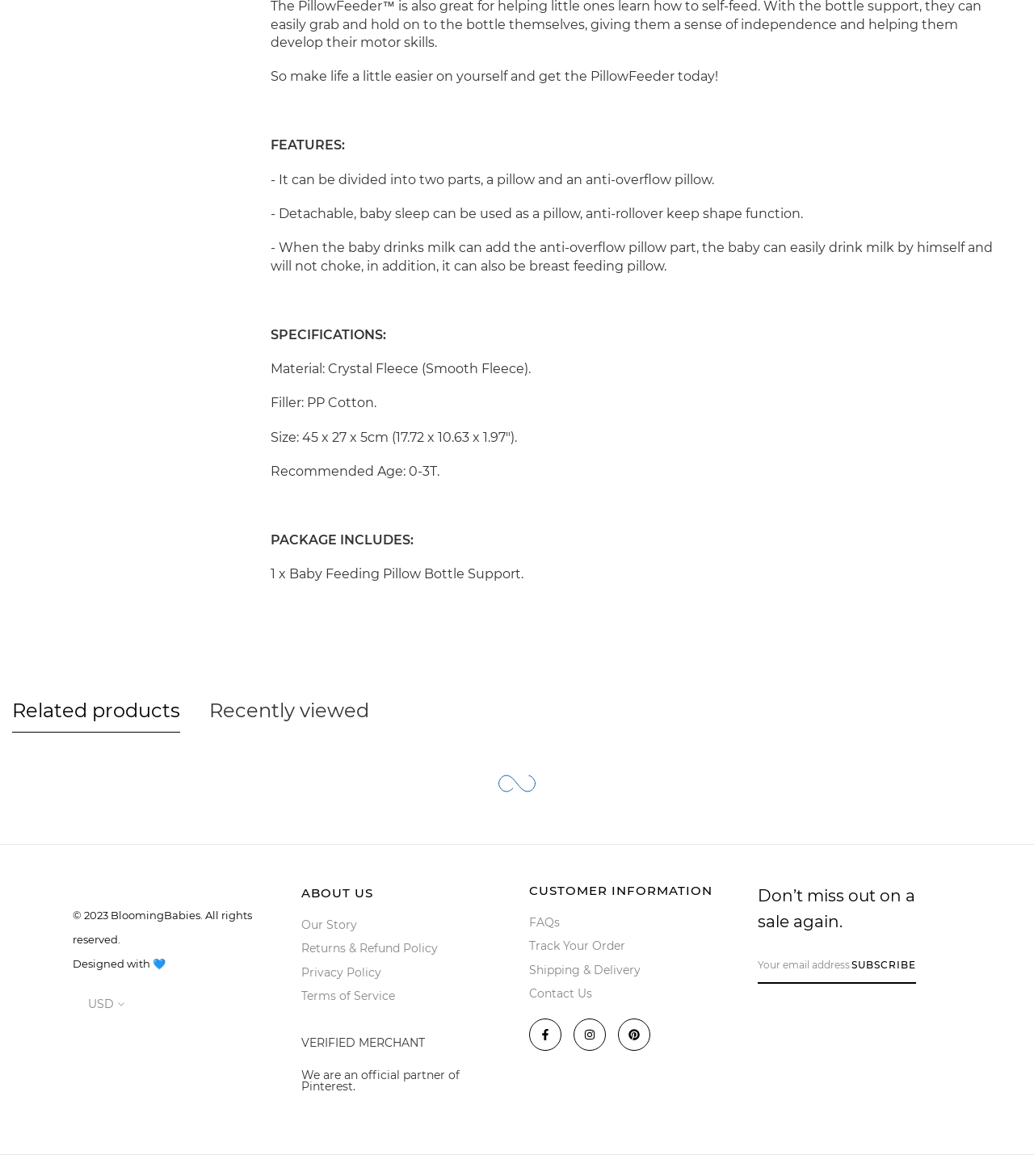Pinpoint the bounding box coordinates for the area that should be clicked to perform the following instruction: "Click the 'Follow on Facebook' link".

[0.512, 0.866, 0.543, 0.894]